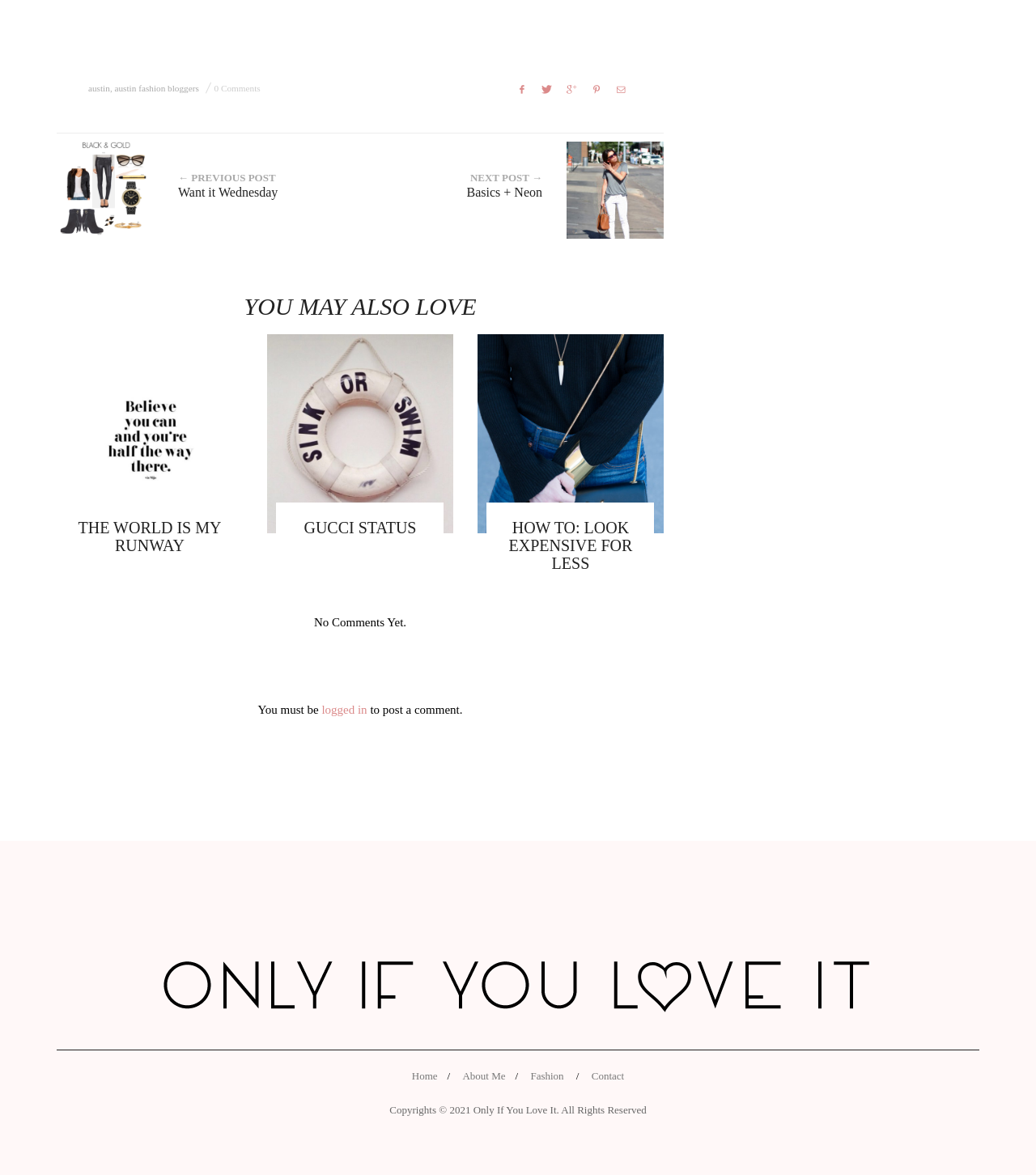Kindly determine the bounding box coordinates for the area that needs to be clicked to execute this instruction: "Search".

None